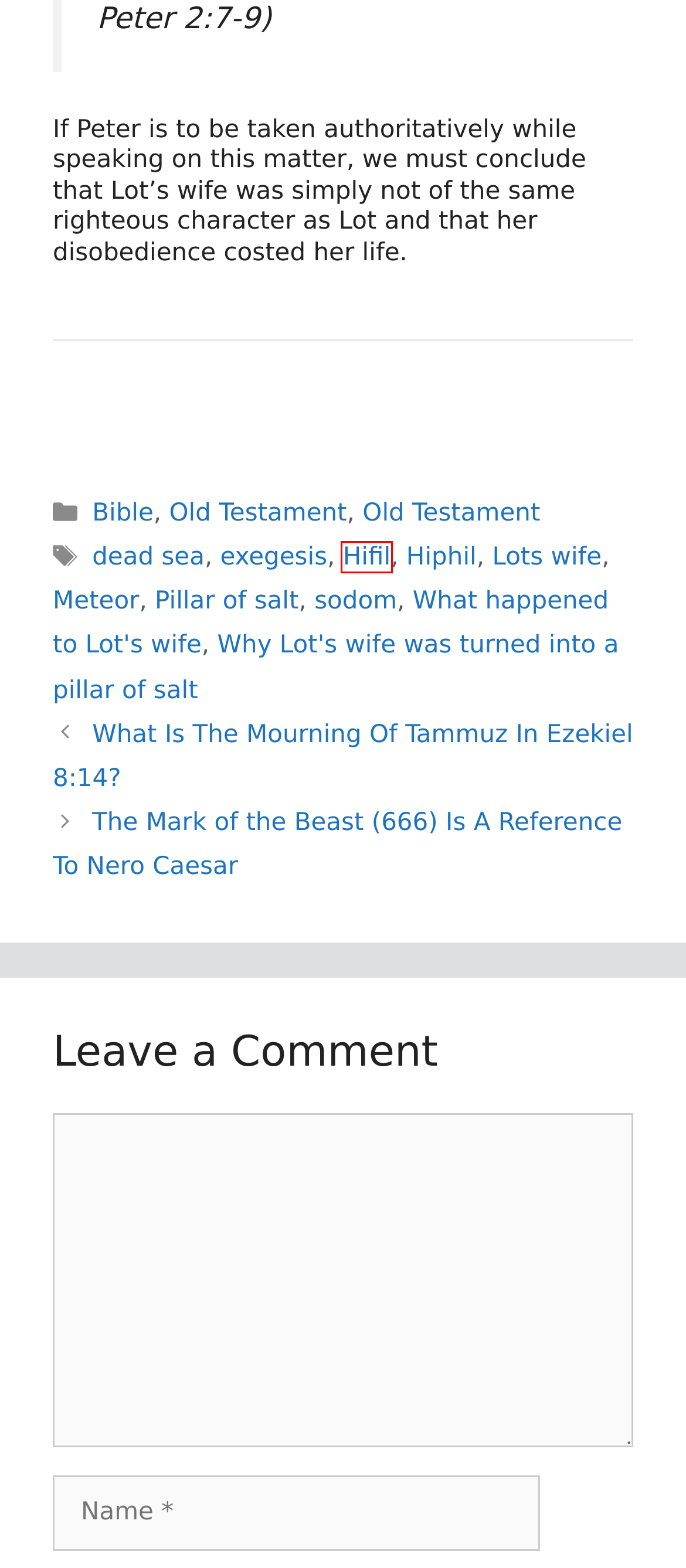Consider the screenshot of a webpage with a red bounding box around an element. Select the webpage description that best corresponds to the new page after clicking the element inside the red bounding box. Here are the candidates:
A. Hifil – Dust Off The Bible
B. Meteor – Dust Off The Bible
C. What happened to Lot’s wife – Dust Off The Bible
D. Lots wife – Dust Off The Bible
E. Old Testament – Dust Off The Bible
F. dead sea – Dust Off The Bible
G. Why Lot’s wife was turned into a pillar of salt – Dust Off The Bible
H. sodom – Dust Off The Bible

A